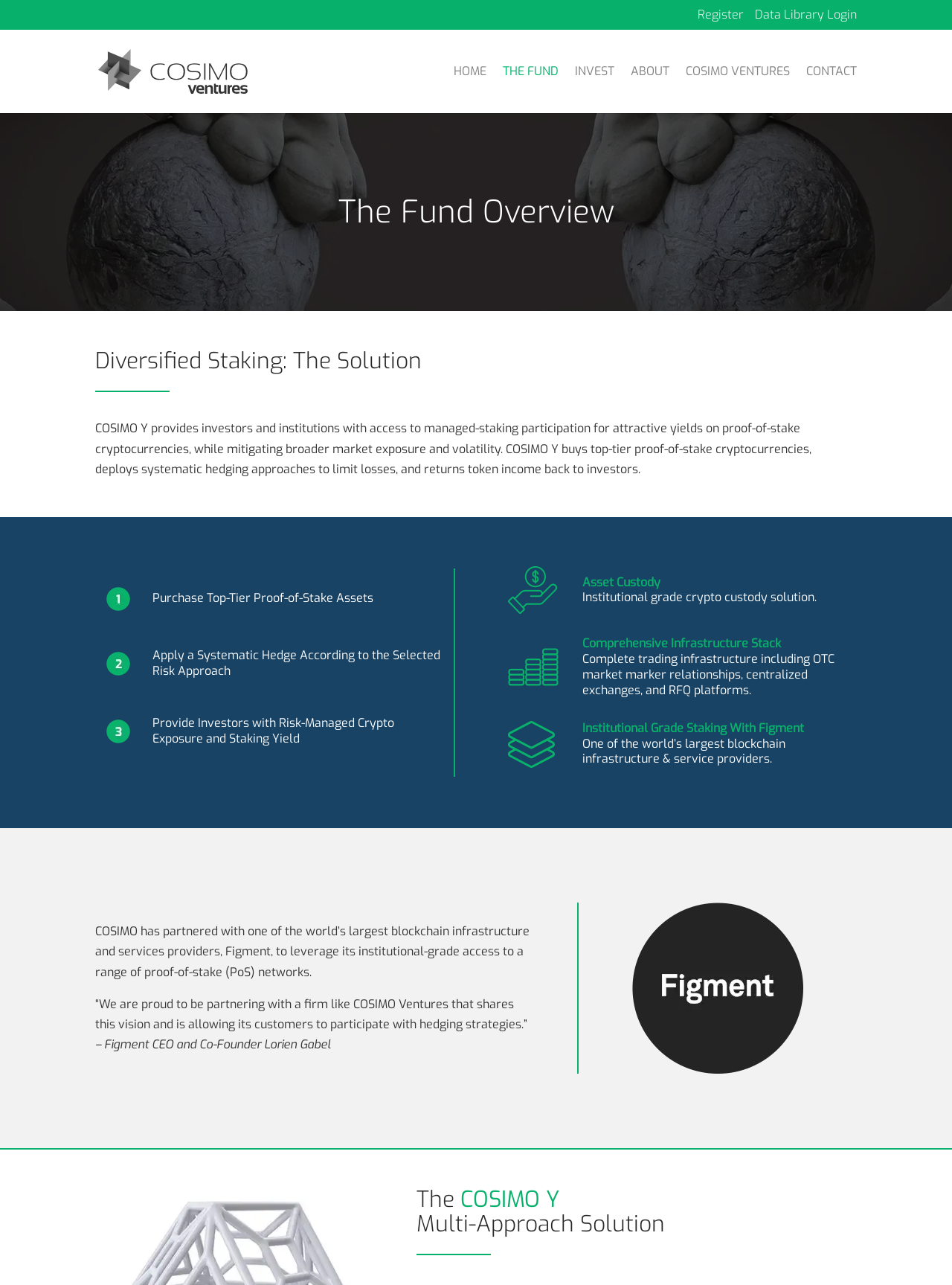Using the element description: "Register", determine the bounding box coordinates. The coordinates should be in the format [left, top, right, bottom], with values between 0 and 1.

[0.733, 0.007, 0.781, 0.023]